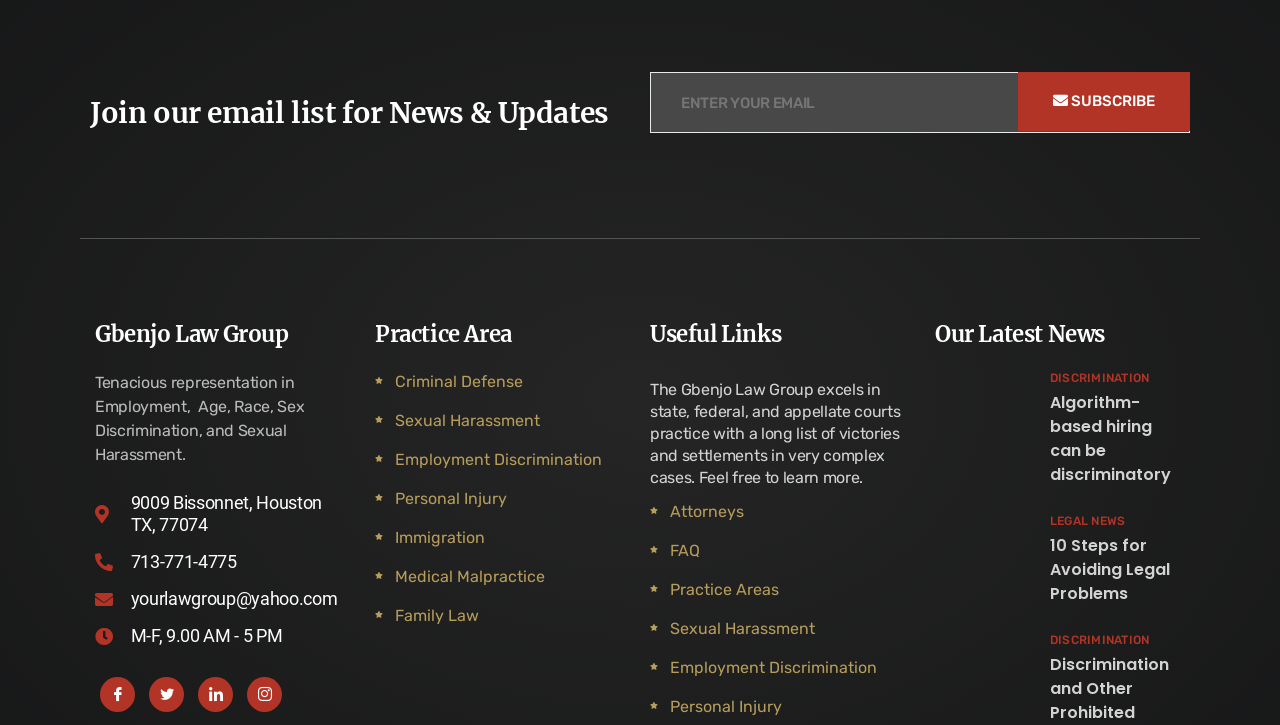Please provide a comprehensive response to the question below by analyzing the image: 
What are the practice areas of the law firm?

I found the practice areas by looking at the links under the 'Practice Area' heading, which include 'Criminal Defense', 'Sexual Harassment', 'Employment Discrimination', and more.